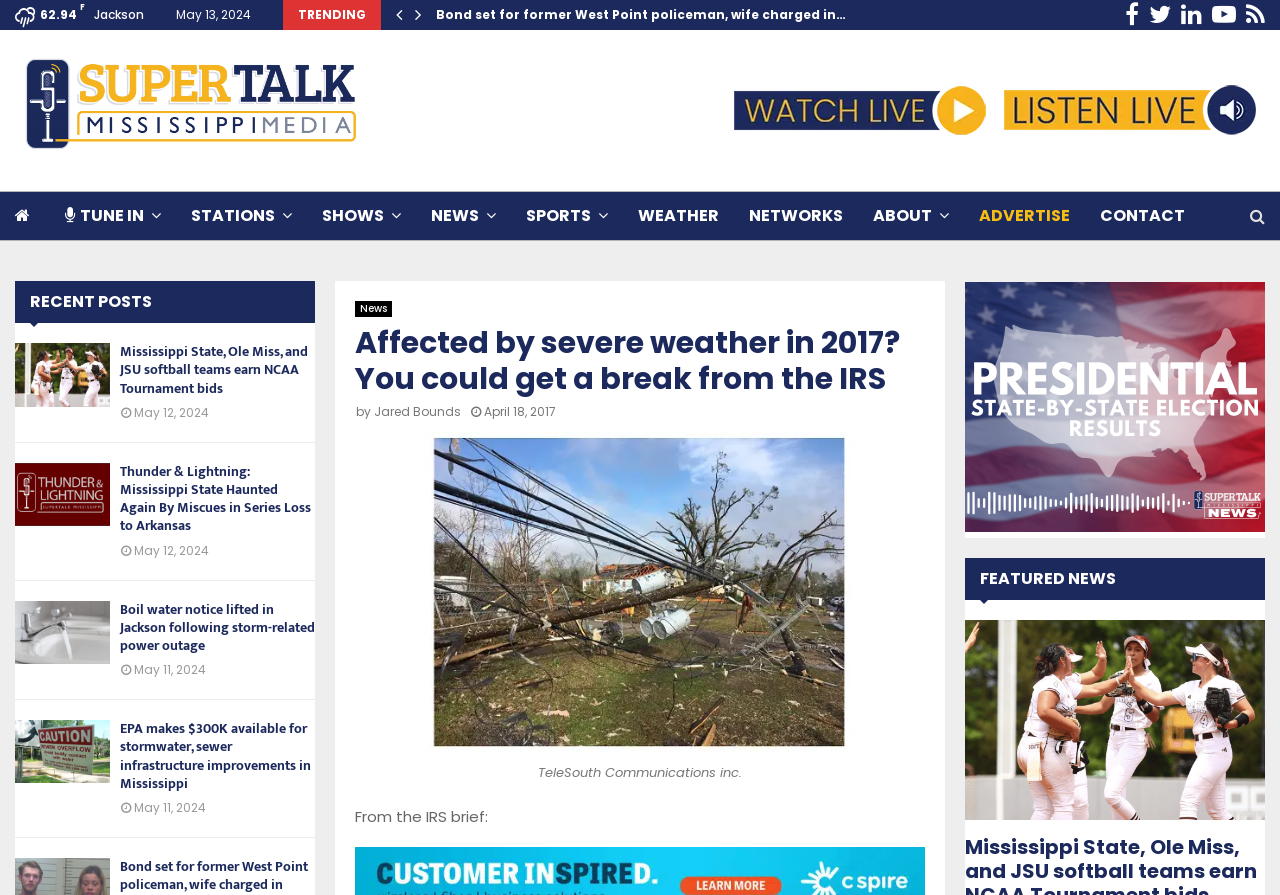Bounding box coordinates must be specified in the format (top-left x, top-left y, bottom-right x, bottom-right y). All values should be floating point numbers between 0 and 1. What are the bounding box coordinates of the UI element described as: alt="supertalk ms"

[0.012, 0.056, 0.285, 0.191]